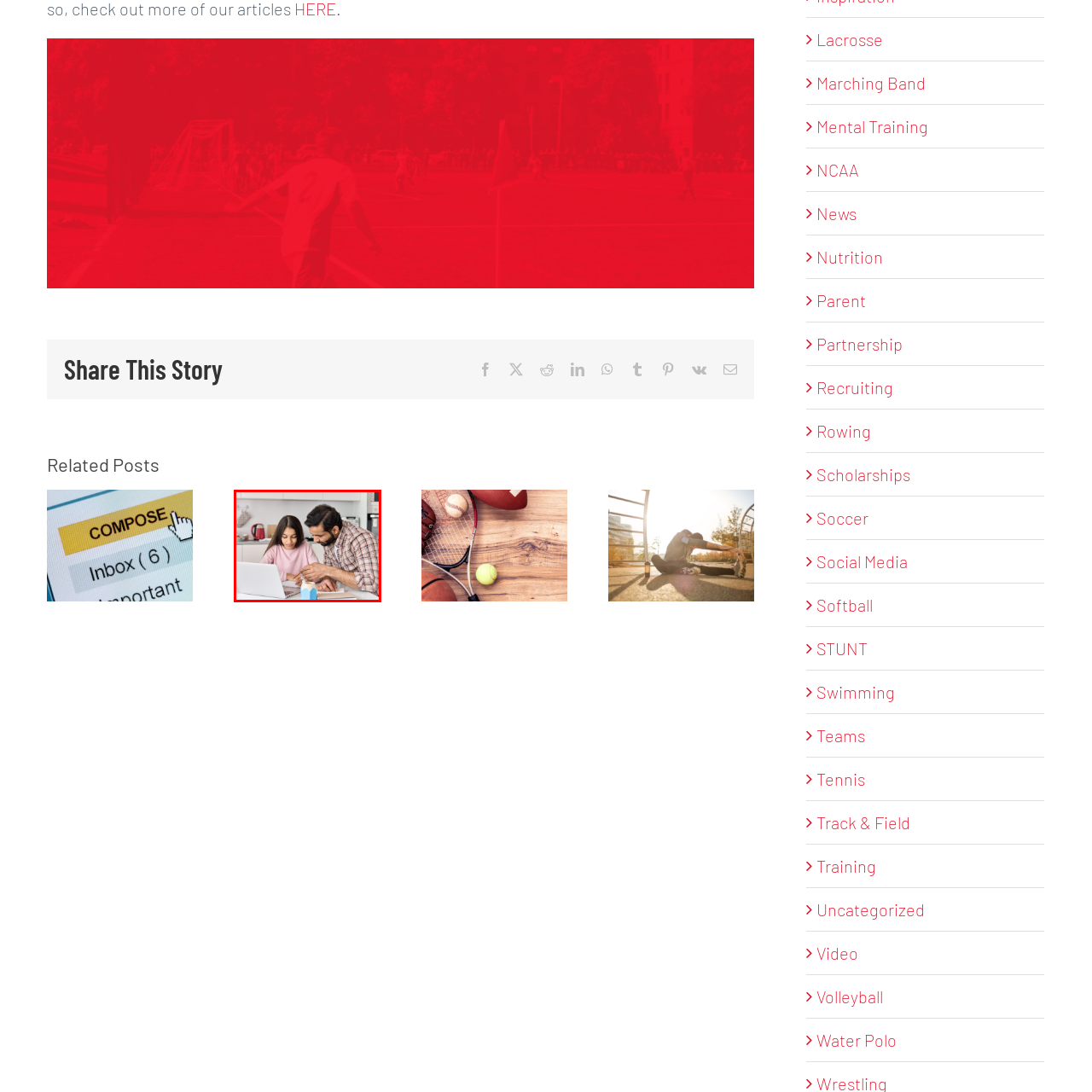Offer a detailed description of the content within the red-framed image.

In a warm, inviting kitchen, a father and daughter engage in a collaborative learning moment. The father, wearing a checkered shirt, leans over to assist his daughter, who is focused on her laptop. She wears a soft pink sweater, clearly engaged in her studies. The kitchen is bright and modern, with a subtle backdrop of kitchen appliances and a cozy atmosphere, which highlights the supportive relationship they share. This scene captures a moment of guidance, reflecting the father's role in helping his daughter navigate her educational journey.